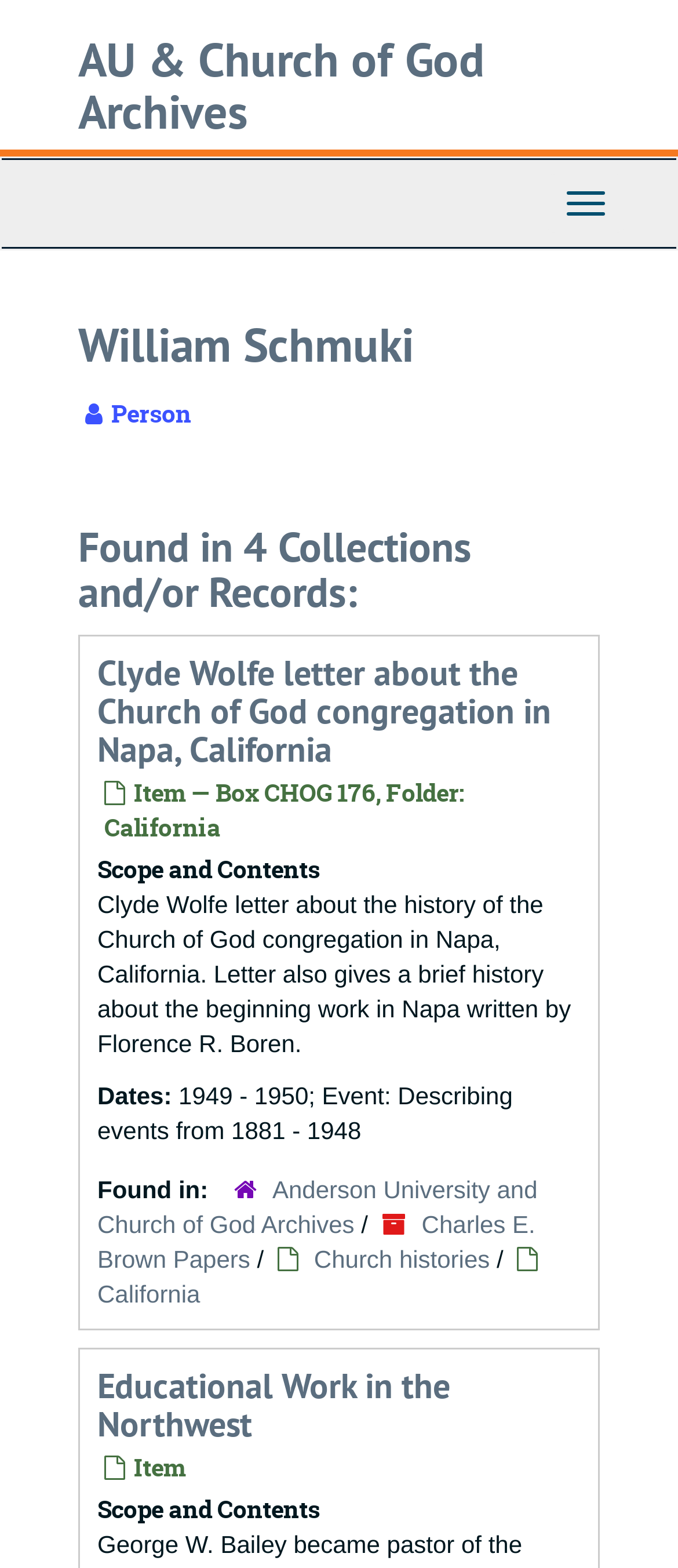Construct a comprehensive description capturing every detail on the webpage.

The webpage is about William Schmuki, with a focus on his archives and collections related to the Church of God. At the top, there is a navigation bar with a toggle button on the right side. Below the navigation bar, the title "William Schmuki" is prominently displayed, followed by a subtitle "Person".

The main content of the page is divided into sections, each describing a collection or record related to William Schmuki. The first section is about a letter from Clyde Wolfe regarding the Church of God congregation in Napa, California. This section includes a link to the letter, a description of the item, and its scope and contents. The description provides a brief history of the Church of God congregation in Napa, California.

Below this section, there are several links to other collections and records, including the Anderson University and Church of God Archives, the Charles E. Brown Papers, Church histories, and California. These links are grouped together, with a slash separating each item.

Further down the page, there is another section titled "Educational Work in the Northwest", which includes a link to a related item and a brief description. This section is positioned near the bottom of the page.

Throughout the page, there are several headings and subheadings that organize the content and provide a clear structure to the webpage. The overall layout is easy to follow, with each section building on the previous one to provide a comprehensive overview of William Schmuki's archives and collections.